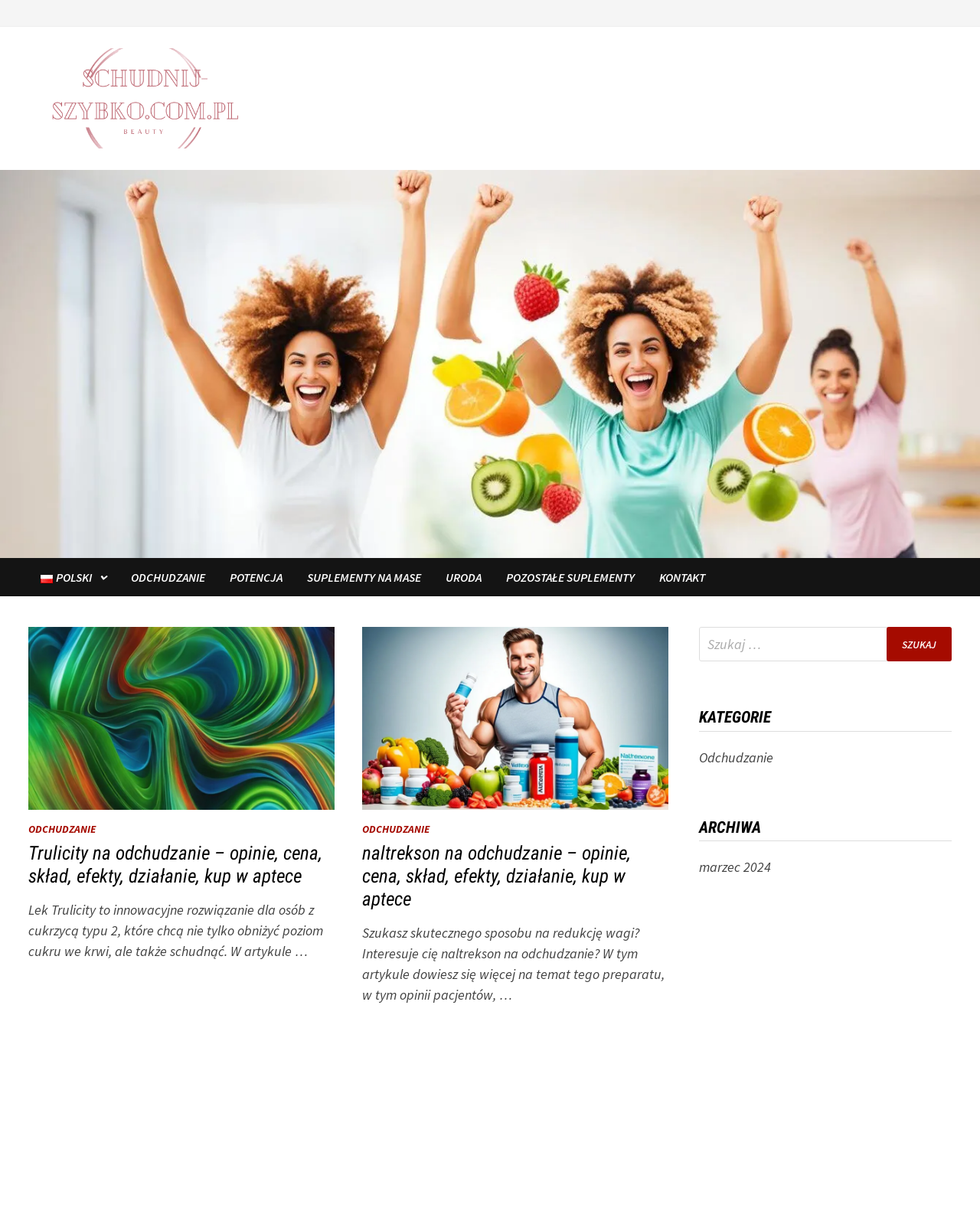What is the topic of the first article on the webpage?
Please give a well-detailed answer to the question.

The first article on the webpage has a heading that mentions Trulicity, which is a medication, and weight loss. The text of the article also suggests that it is discussing the use of Trulicity for weight loss, including its effects and dosage.